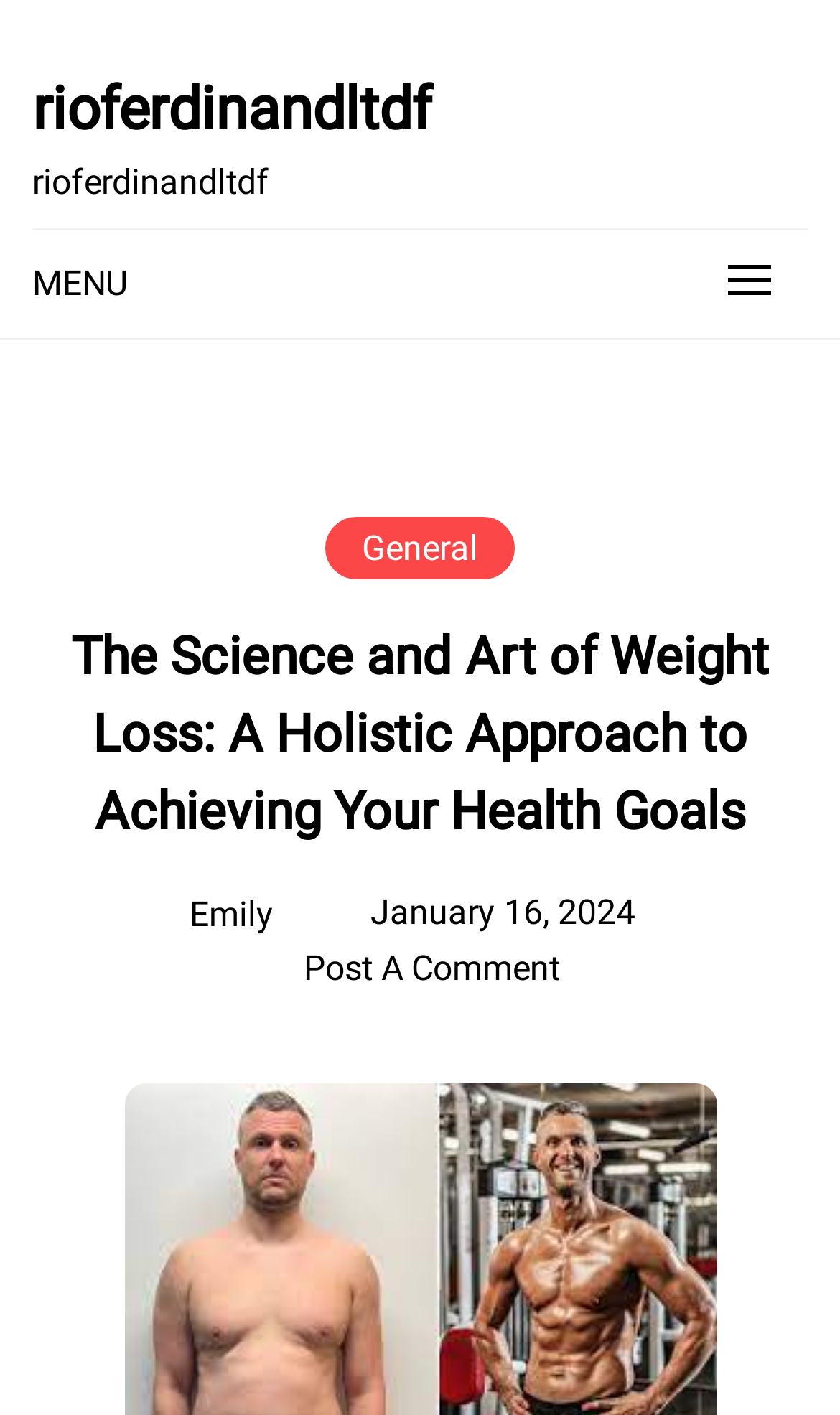What is the date of the post?
Using the details from the image, give an elaborate explanation to answer the question.

The date of the post can be found in the link 'January 16, 2024' which is located below the main heading and above the author's name 'Emily'.